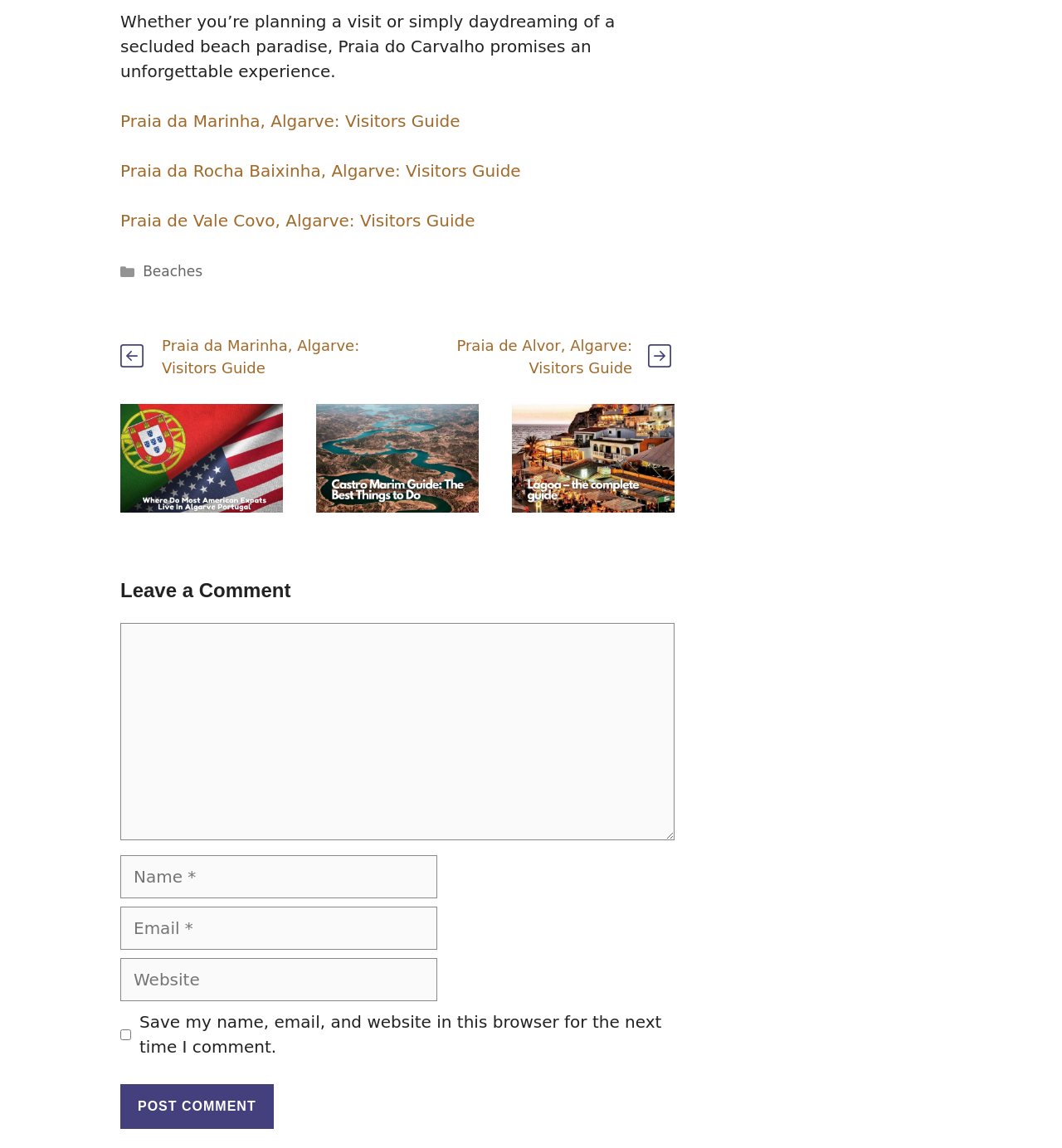Analyze the image and answer the question with as much detail as possible: 
What type of information is provided in the footer section?

The footer section of the webpage provides information about categories, which in this case is 'Beaches'. This suggests that the webpage is organized by categories, and users can navigate to different categories to find related content.